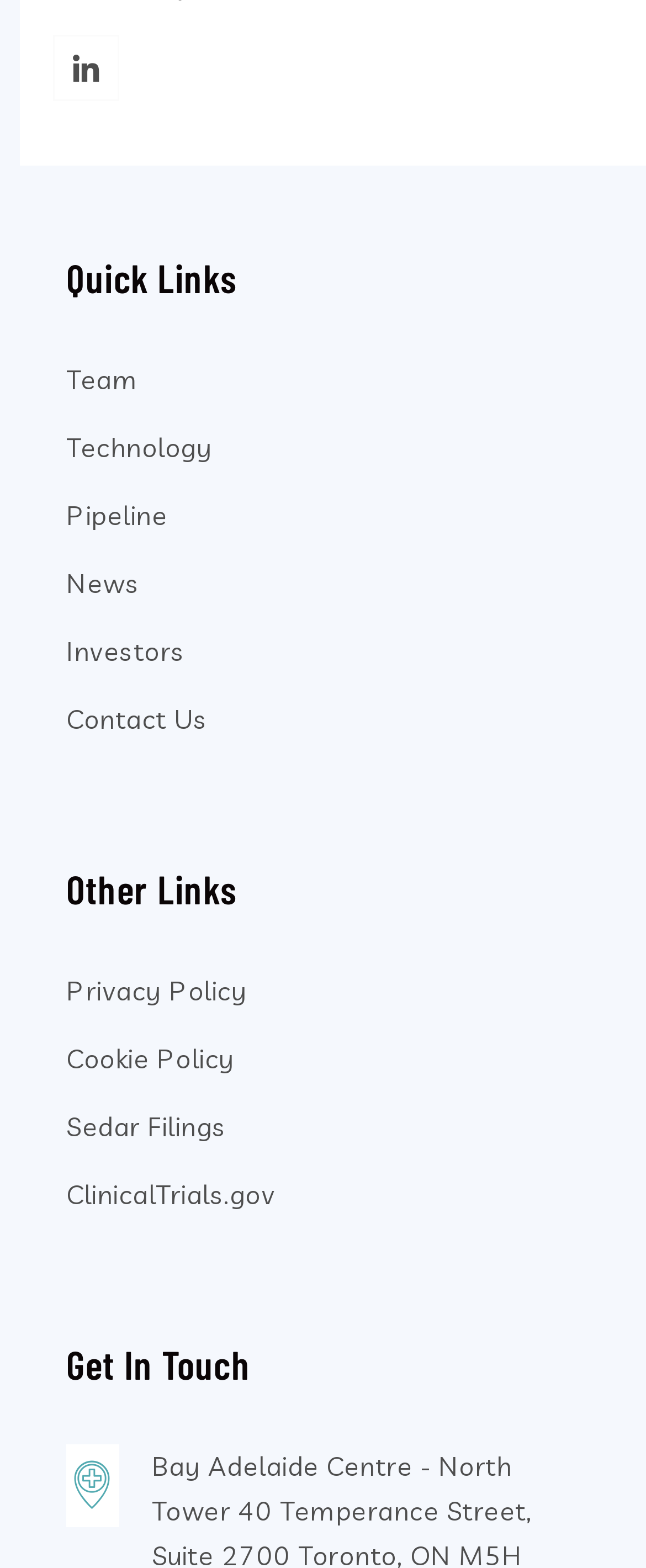Locate the bounding box coordinates of the element to click to perform the following action: 'Read Privacy Policy'. The coordinates should be given as four float values between 0 and 1, in the form of [left, top, right, bottom].

[0.103, 0.621, 0.382, 0.642]